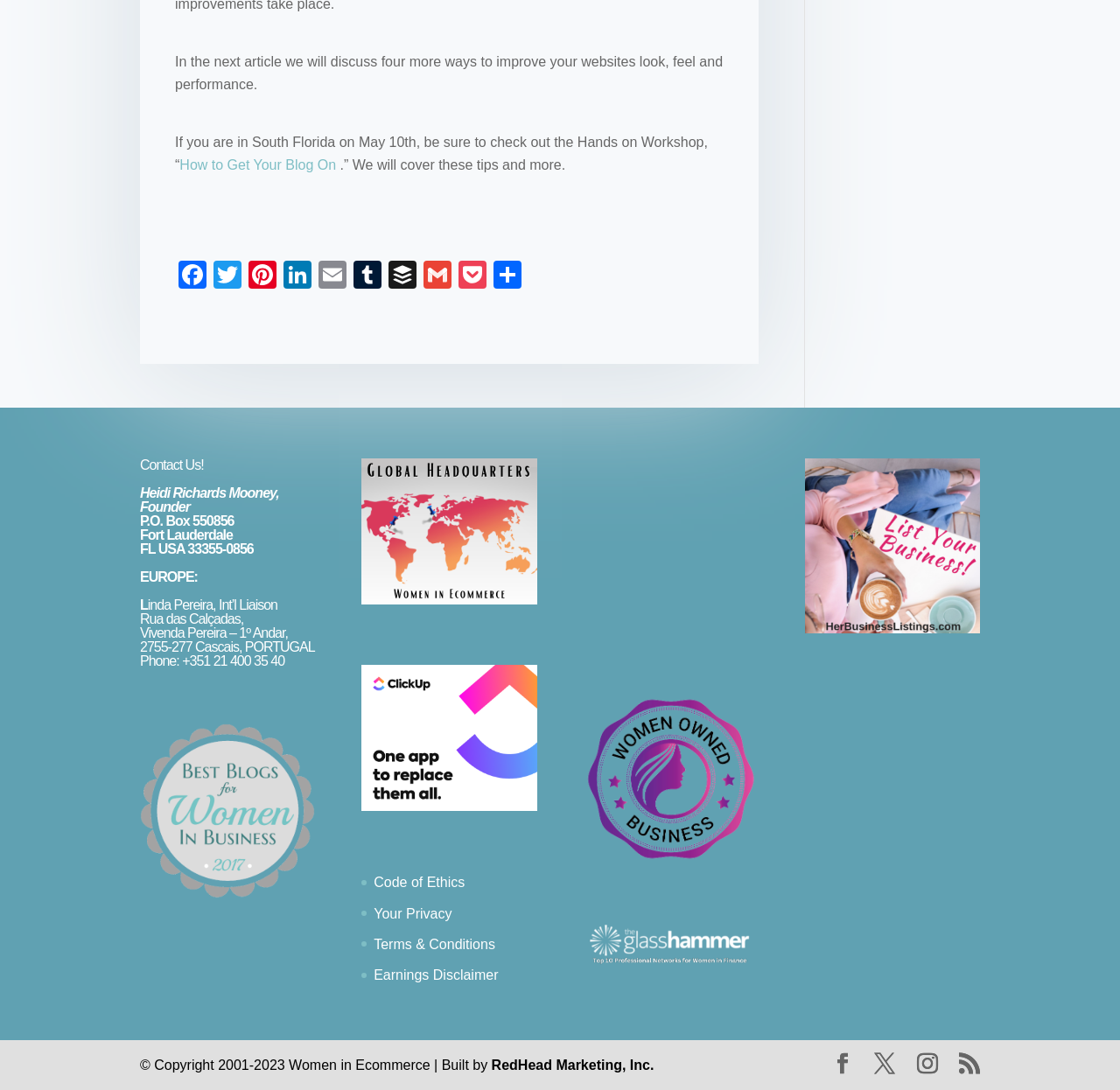Identify the bounding box coordinates for the UI element described as follows: Write a Review. Use the format (top-left x, top-left y, bottom-right x, bottom-right y) and ensure all values are floating point numbers between 0 and 1.

None